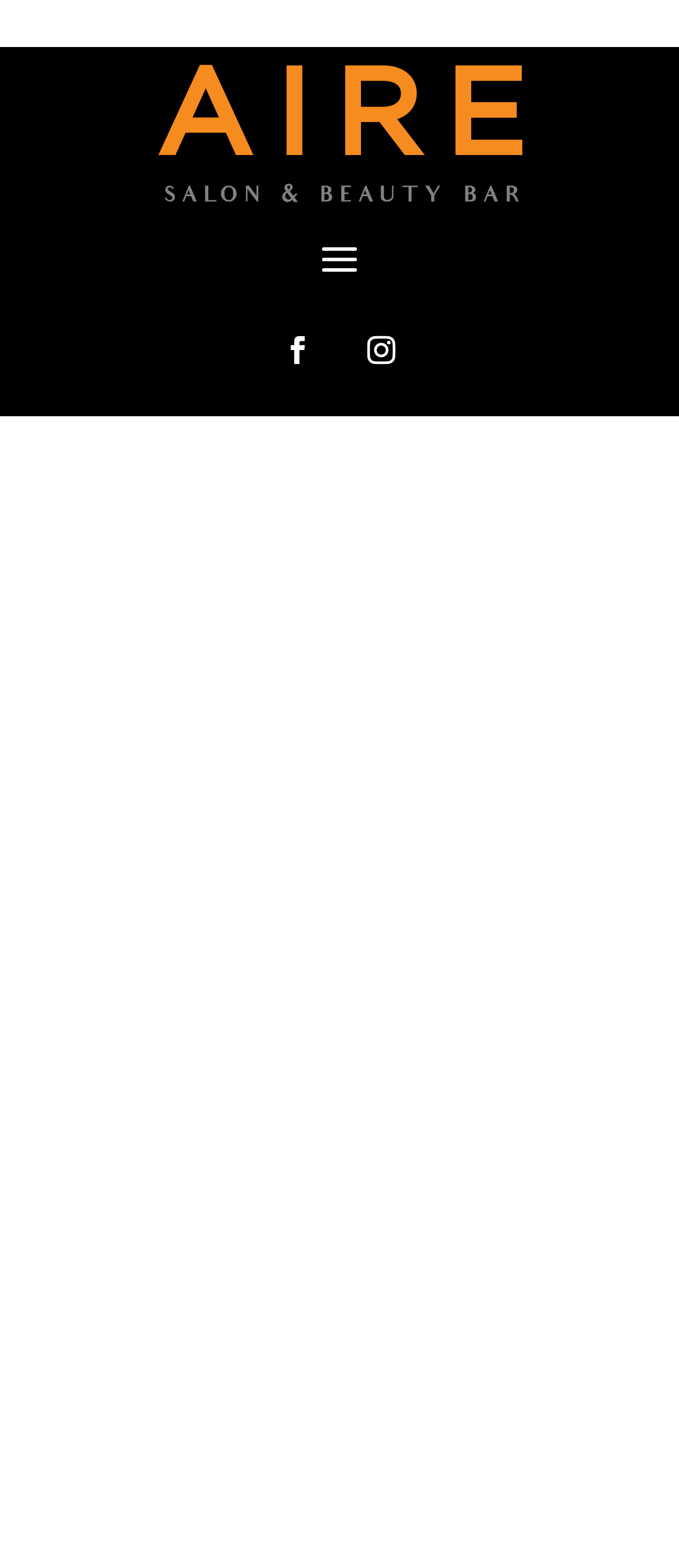Given the content of the image, can you provide a detailed answer to the question?
What is the tone of the webpage content?

The tone of the webpage content appears to be promotional, as it highlights the benefits of AIRE memberships and VIP programs in a enthusiastic and encouraging manner, with phrases like 'can't get enough' and 'no reason to ever do your own hair!!!'.